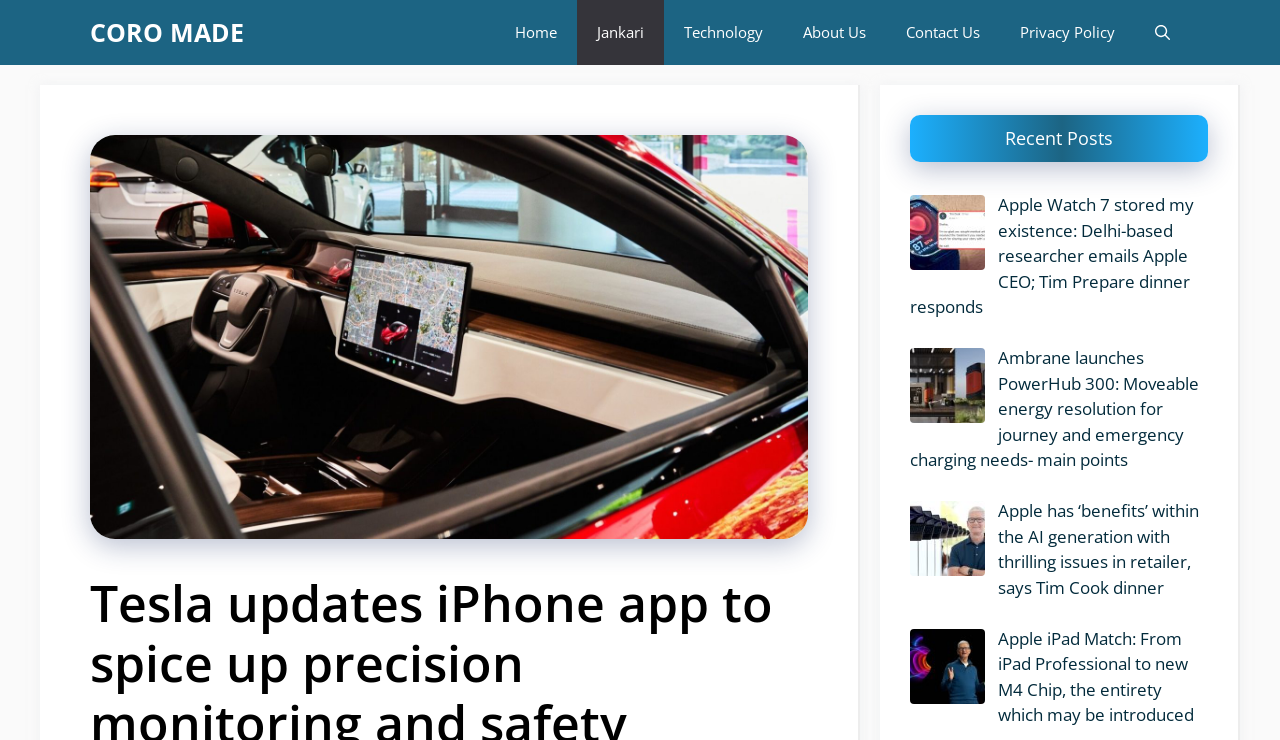Provide the bounding box coordinates of the UI element that matches the description: "Home".

[0.387, 0.0, 0.451, 0.088]